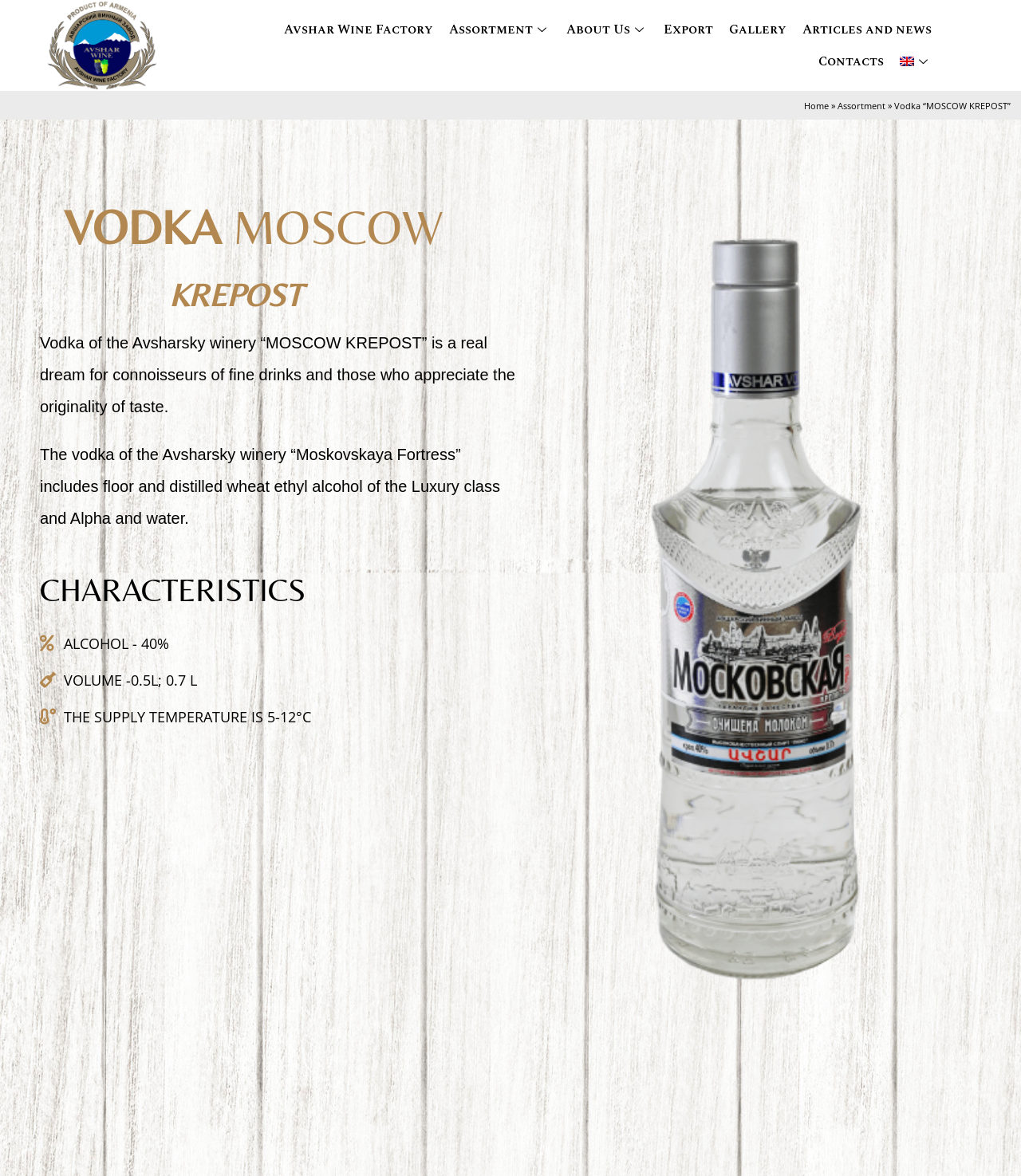Using floating point numbers between 0 and 1, provide the bounding box coordinates in the format (top-left x, top-left y, bottom-right x, bottom-right y). Locate the UI element described here: Contacts

[0.793, 0.039, 0.873, 0.066]